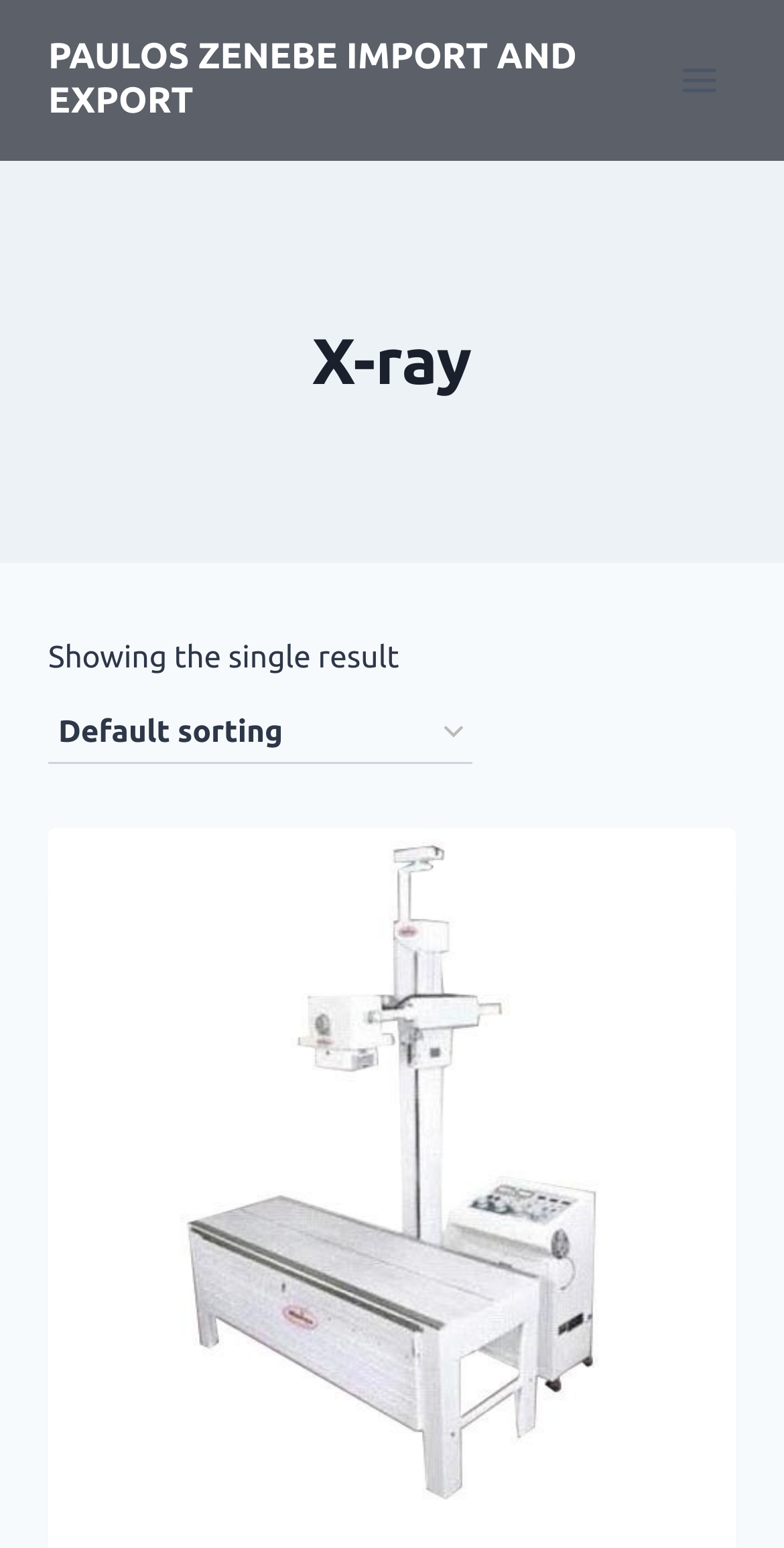Use the information in the screenshot to answer the question comprehensively: What is the text below the heading?

Below the heading 'X-ray' is a static text element with the text 'Showing the single result', which suggests that the page is displaying a single result or item.